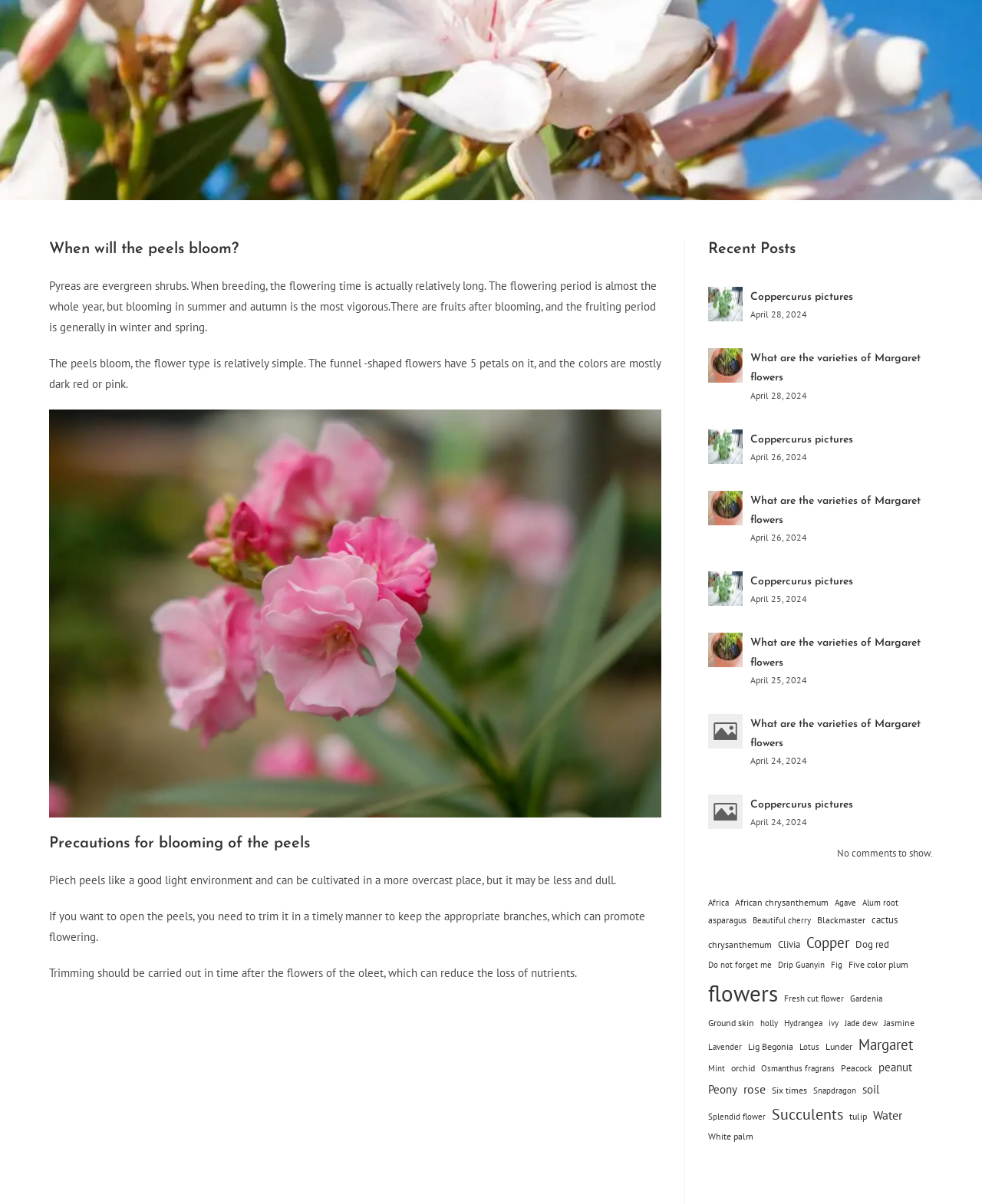Based on the element description: "White palm", identify the bounding box coordinates for this UI element. The coordinates must be four float numbers between 0 and 1, listed as [left, top, right, bottom].

[0.721, 0.937, 0.768, 0.951]